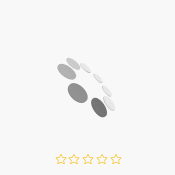What is the purpose of the star rating system?
Carefully analyze the image and provide a thorough answer to the question.

The star rating system is presented below the image, indicating that it is used to display customer feedback, allowing potential buyers to make informed purchasing decisions.